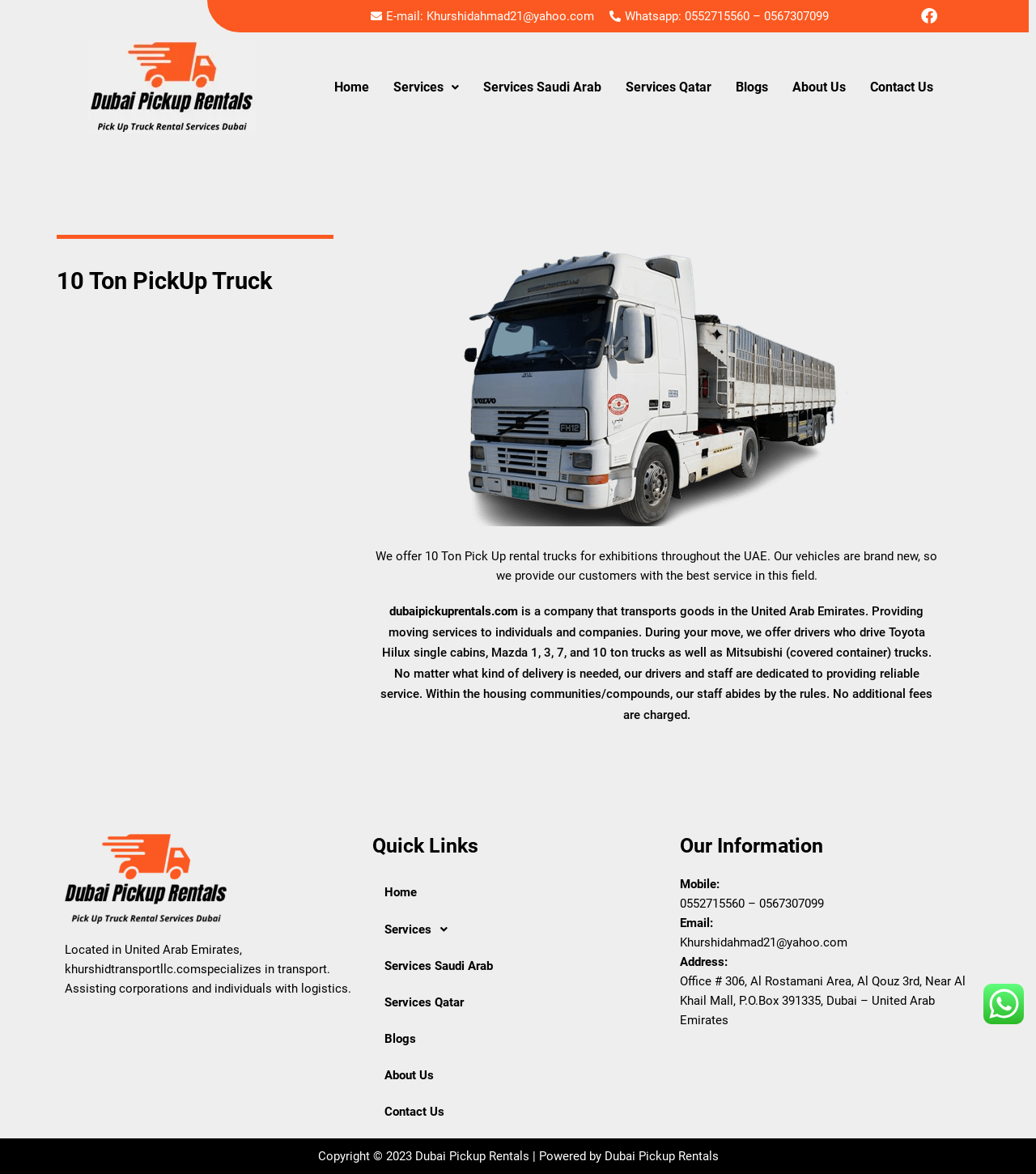Bounding box coordinates are to be given in the format (top-left x, top-left y, bottom-right x, bottom-right y). All values must be floating point numbers between 0 and 1. Provide the bounding box coordinate for the UI element described as: Services Saudi Arab

[0.454, 0.058, 0.592, 0.09]